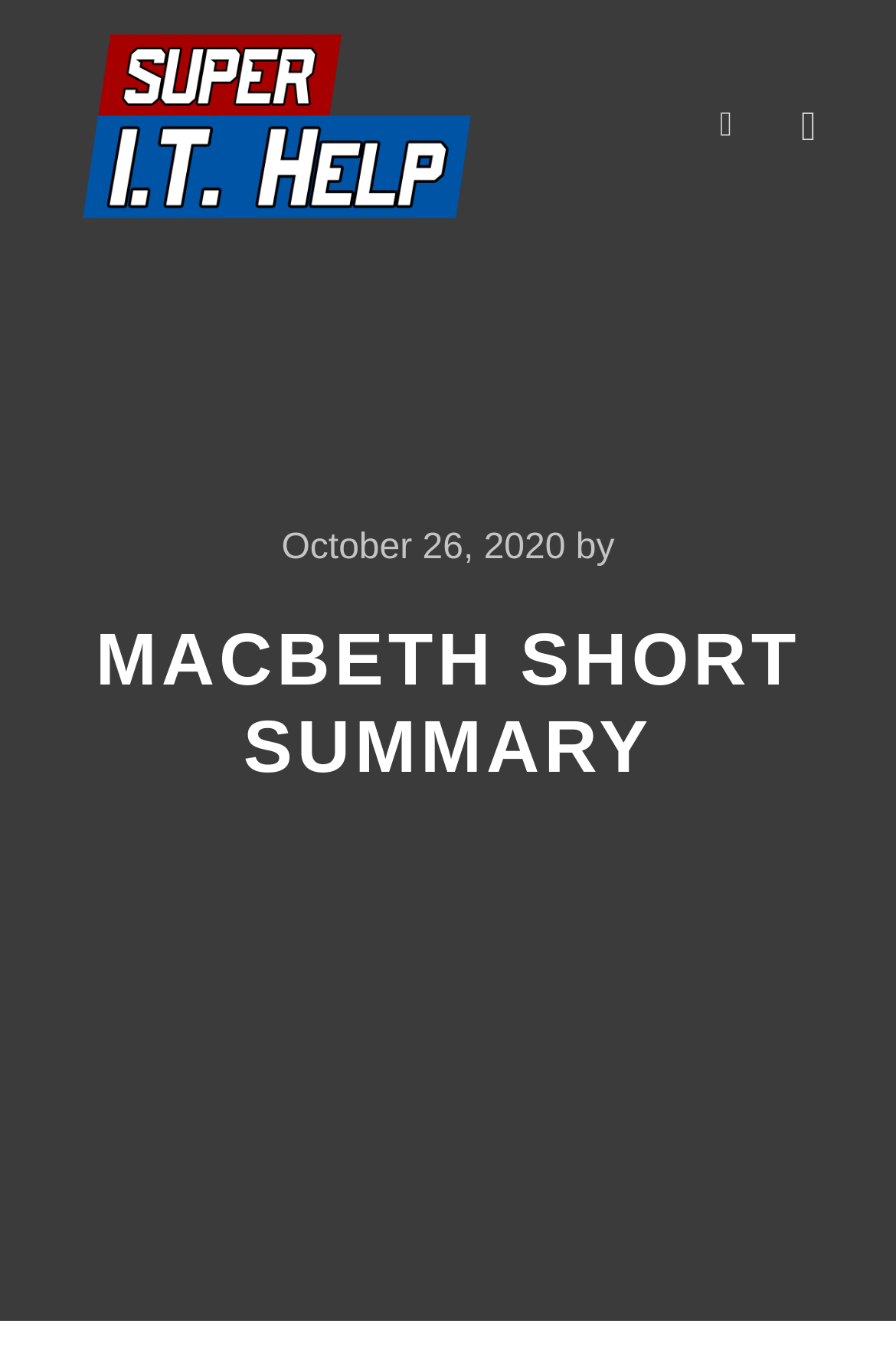Carefully examine the image and provide an in-depth answer to the question: How many links are at the top of the webpage?

I counted the number of links at the top of the webpage by examining the link elements with the text 'SUPER IT Help!'. I found two links with the same text.